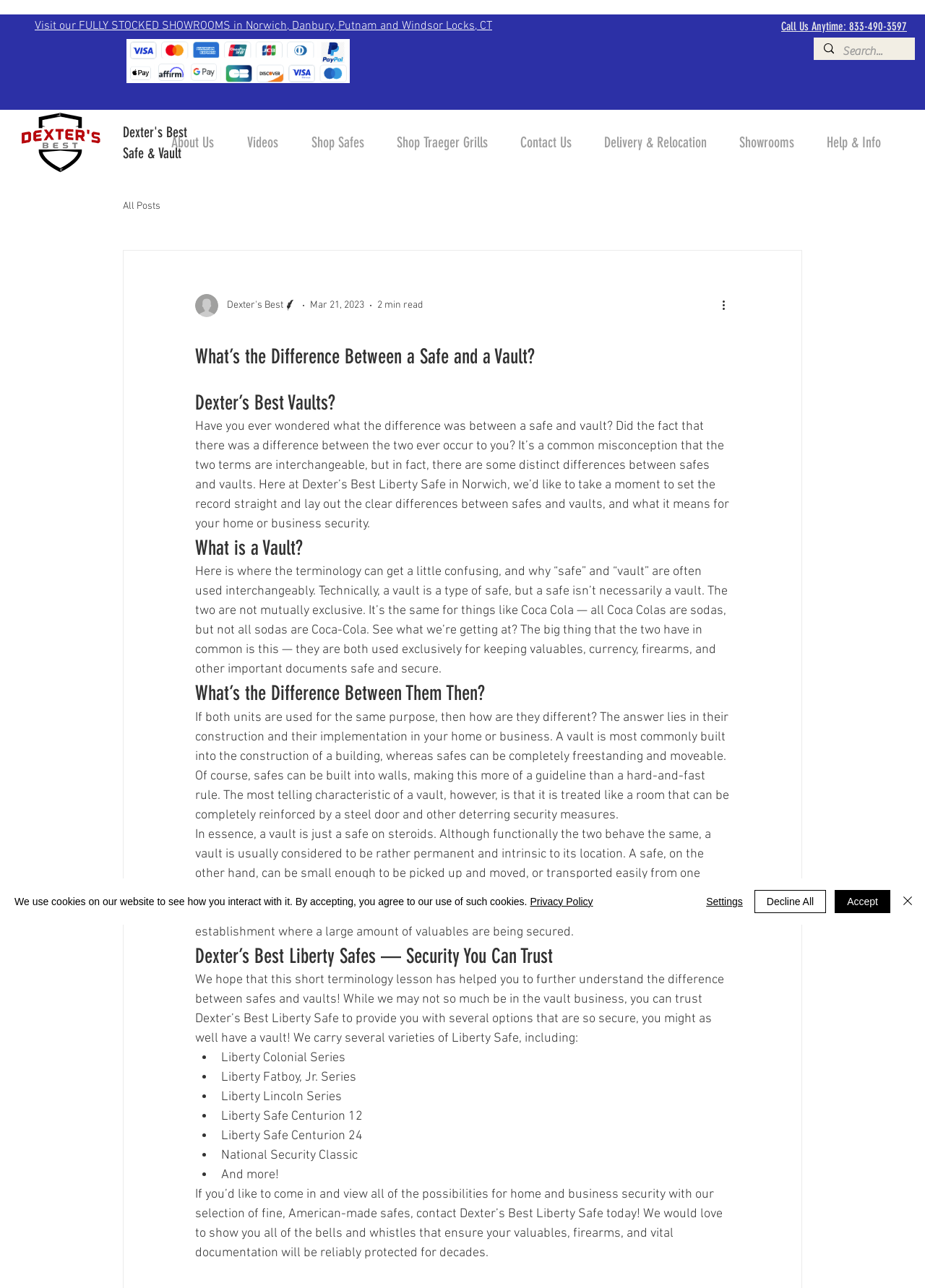Based on the element description "Delivery & Relocation", predict the bounding box coordinates of the UI element.

[0.63, 0.096, 0.776, 0.124]